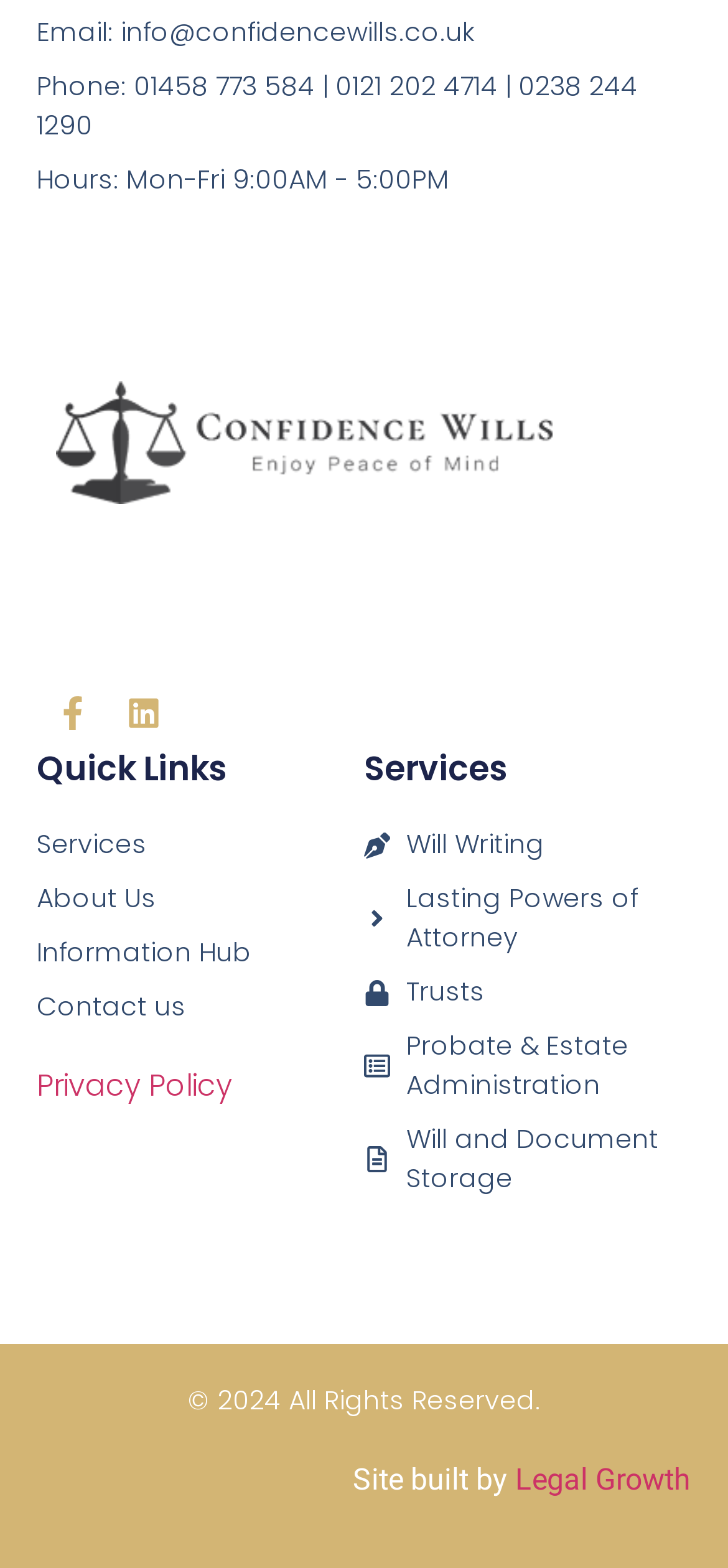Please identify the bounding box coordinates of the element on the webpage that should be clicked to follow this instruction: "Check the phone number". The bounding box coordinates should be given as four float numbers between 0 and 1, formatted as [left, top, right, bottom].

[0.05, 0.042, 0.95, 0.092]